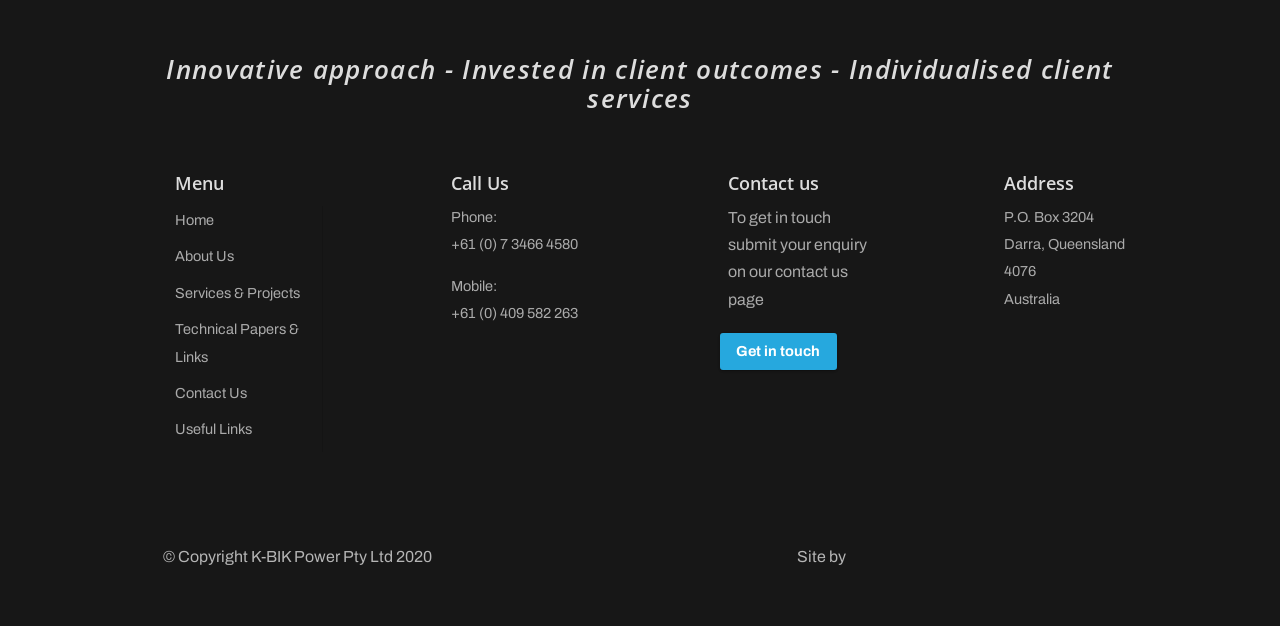Given the description Technical Papers & Links, predict the bounding box coordinates of the UI element. Ensure the coordinates are in the format (top-left x, top-left y, bottom-right x, bottom-right y) and all values are between 0 and 1.

[0.137, 0.512, 0.234, 0.583]